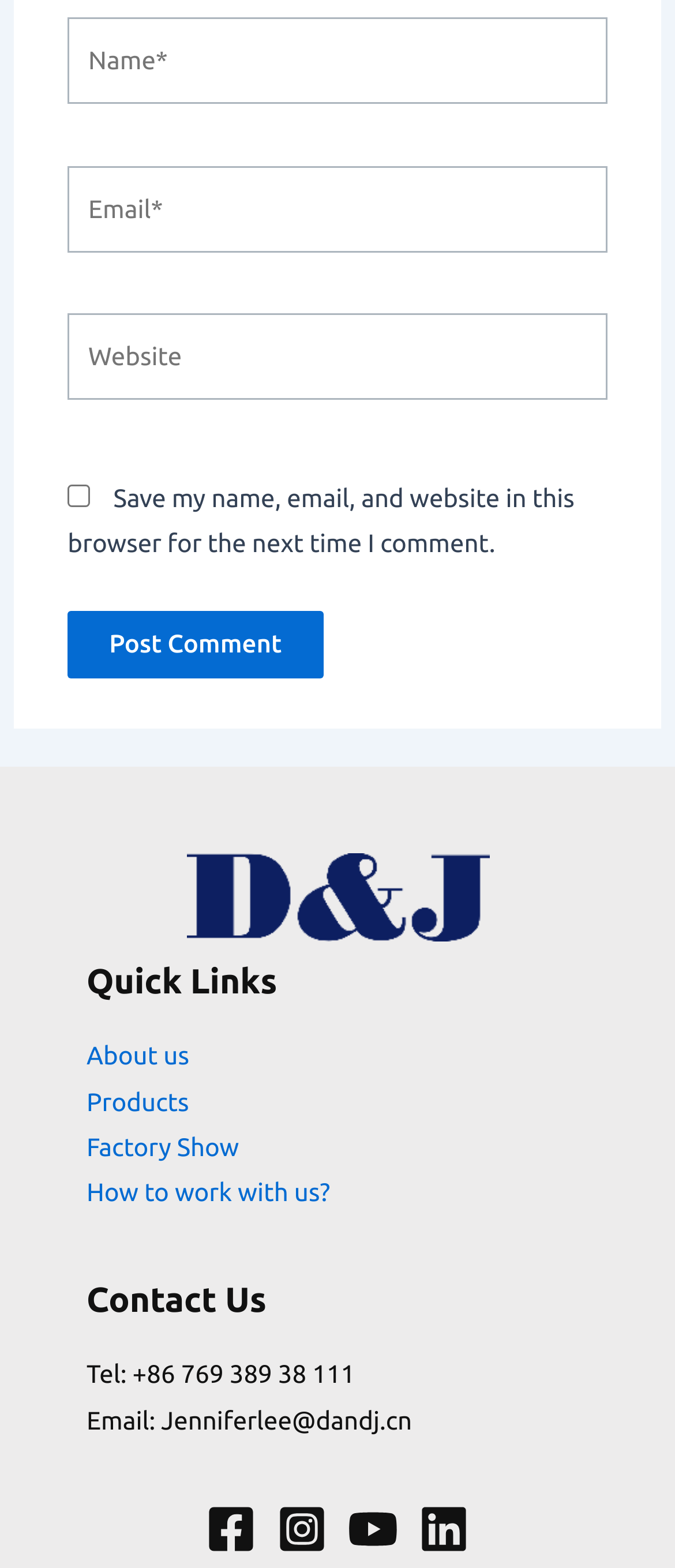Locate the bounding box coordinates of the element to click to perform the following action: 'Enter email address'. The coordinates should be given as four float values between 0 and 1, in the form of [left, top, right, bottom].

[0.1, 0.022, 0.9, 0.078]